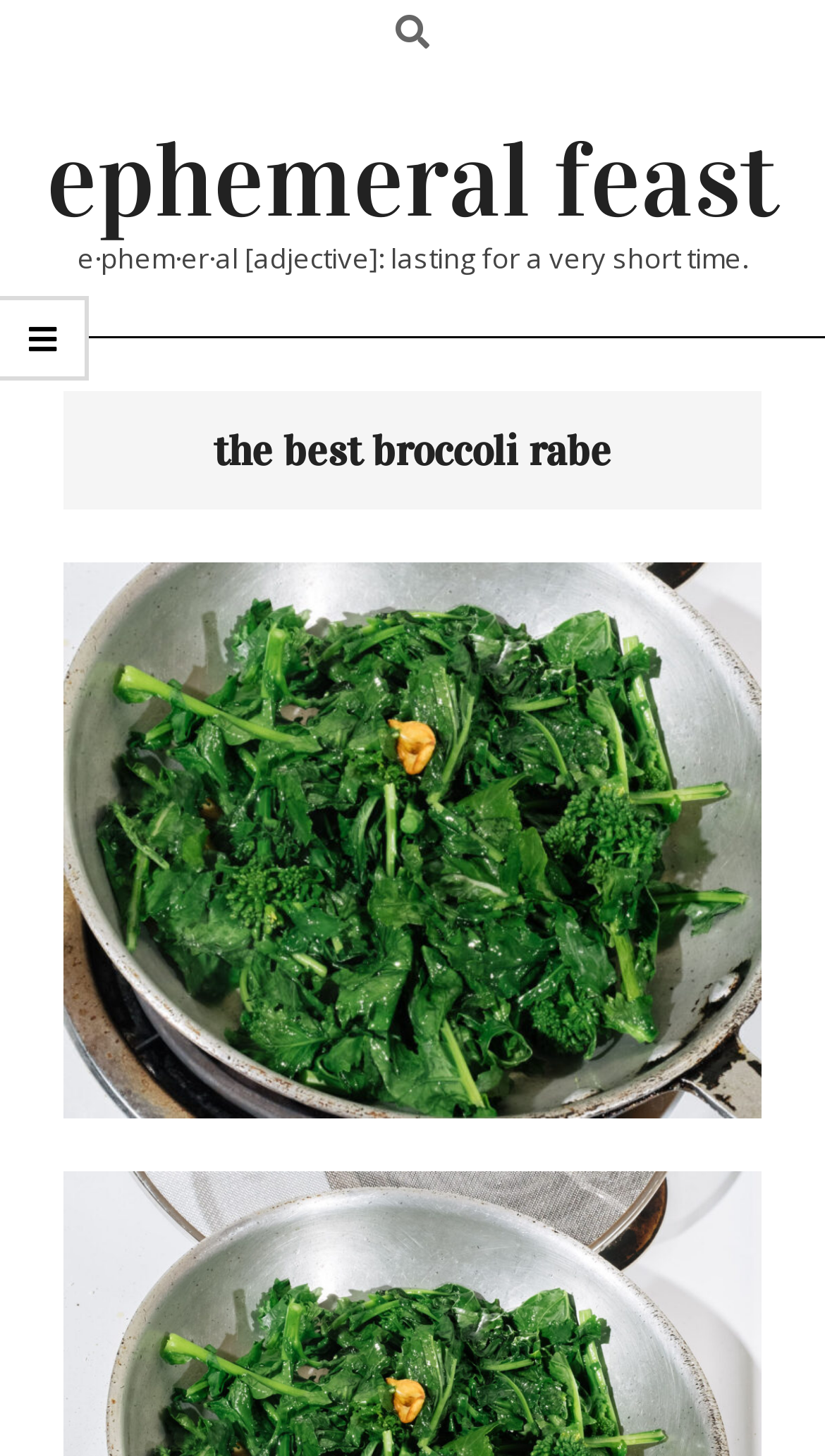Please find and report the primary heading text from the webpage.

the best broccoli rabe